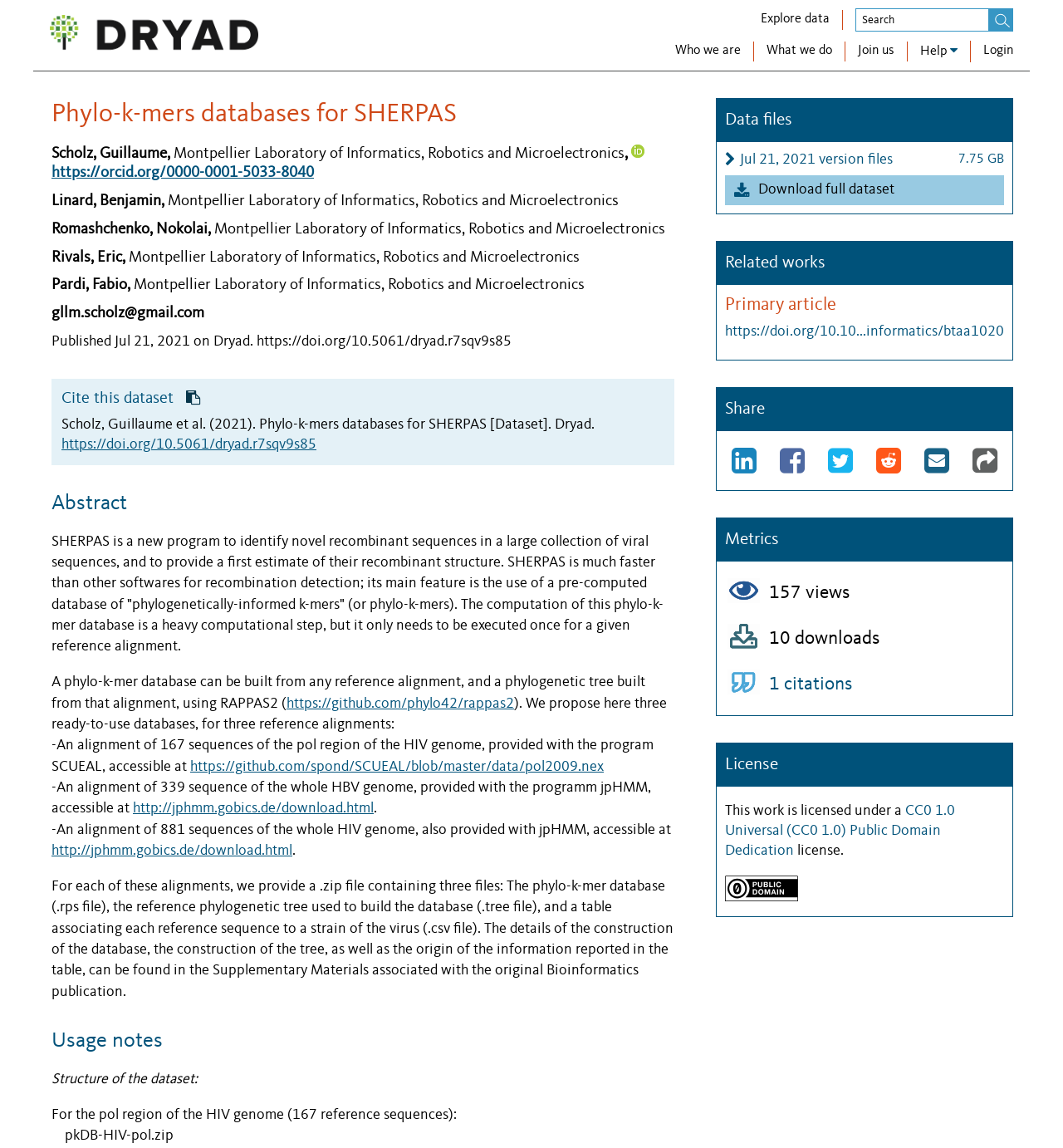Please identify the bounding box coordinates of the clickable area that will allow you to execute the instruction: "Explore data".

[0.716, 0.009, 0.78, 0.026]